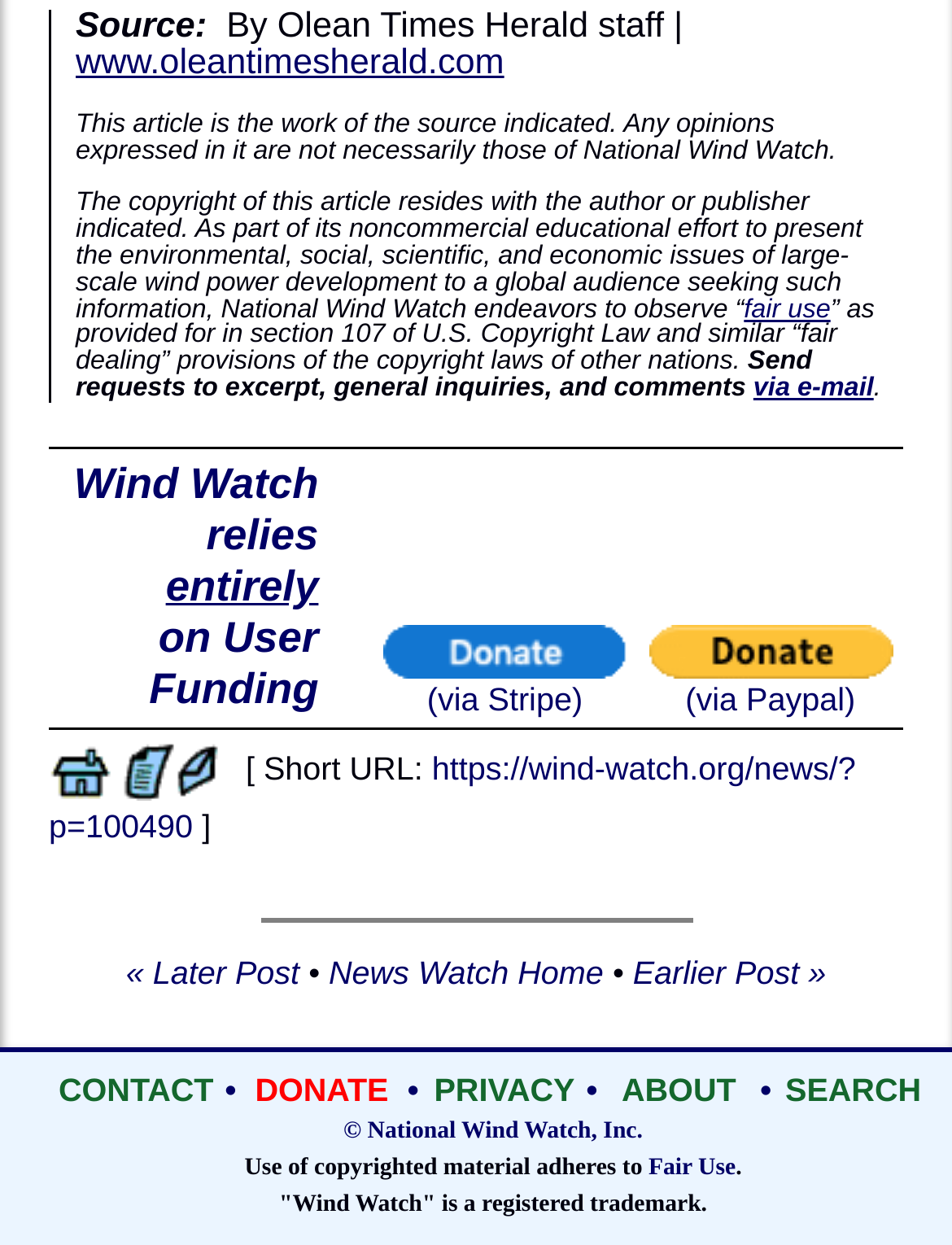Identify the bounding box coordinates of the clickable region required to complete the instruction: "Click on the 'News Watch Home' link". The coordinates should be given as four float numbers within the range of 0 and 1, i.e., [left, top, right, bottom].

[0.051, 0.603, 0.118, 0.632]